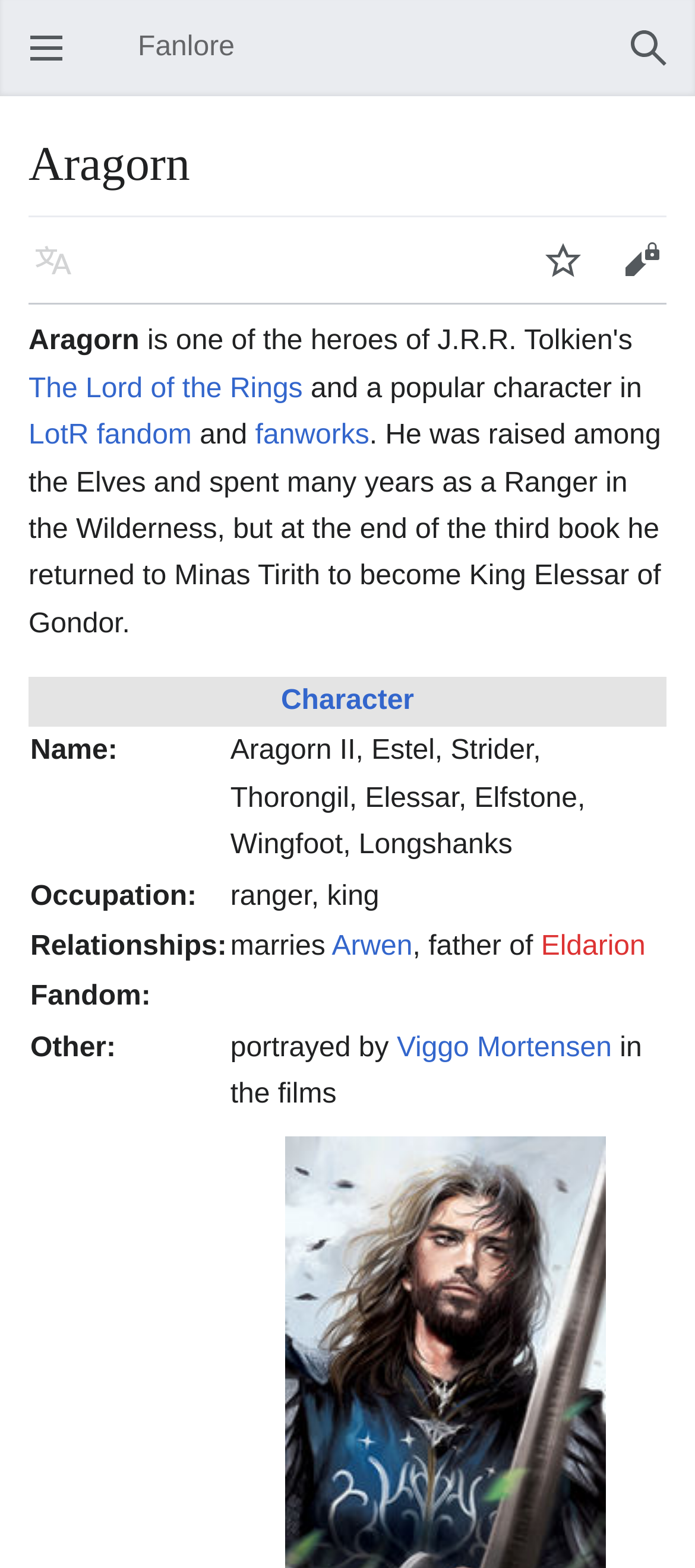Please determine the bounding box coordinates of the area that needs to be clicked to complete this task: 'Search'. The coordinates must be four float numbers between 0 and 1, formatted as [left, top, right, bottom].

[0.877, 0.006, 0.99, 0.056]